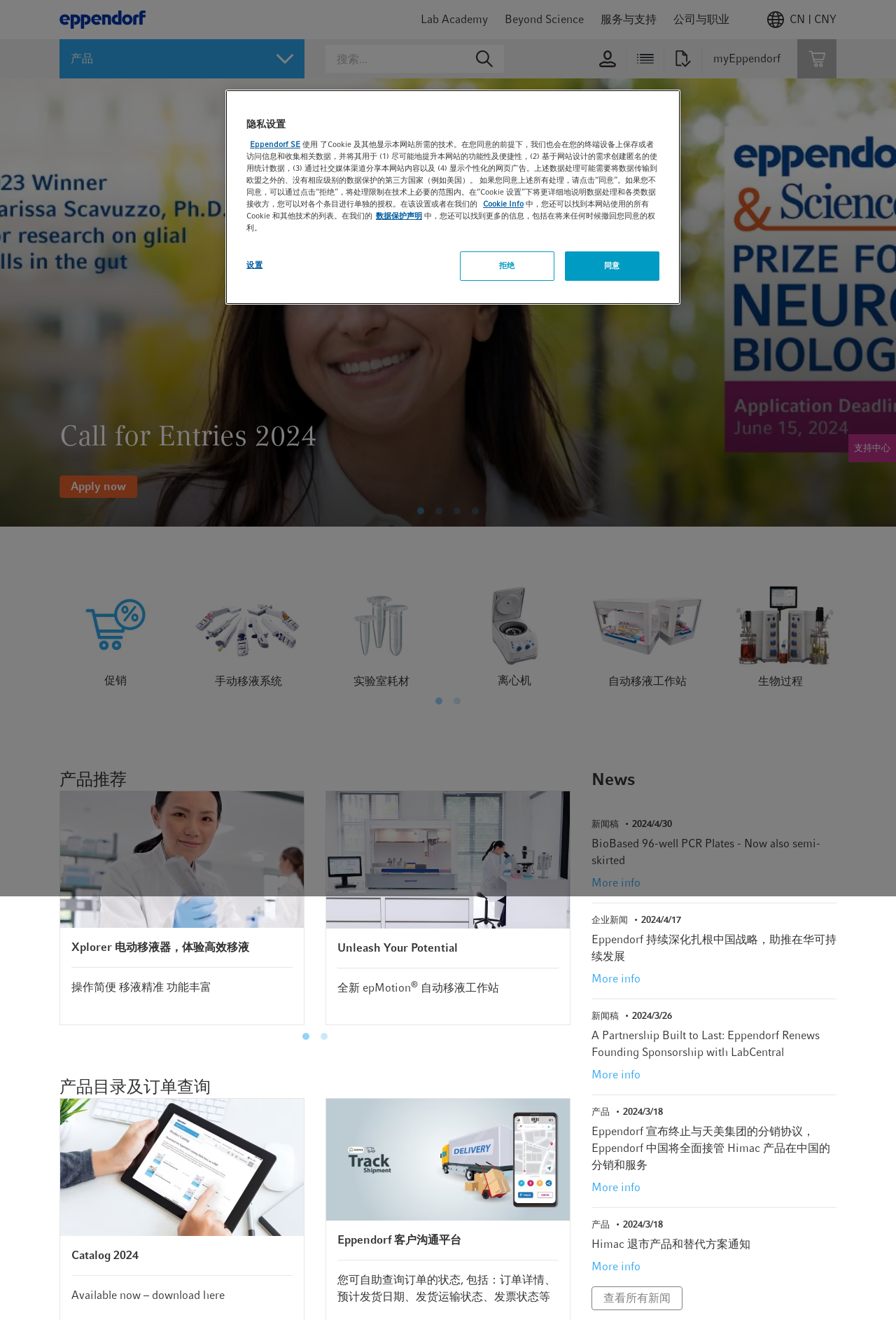Please identify the bounding box coordinates of the element that needs to be clicked to perform the following instruction: "Search for something".

[0.363, 0.034, 0.519, 0.055]